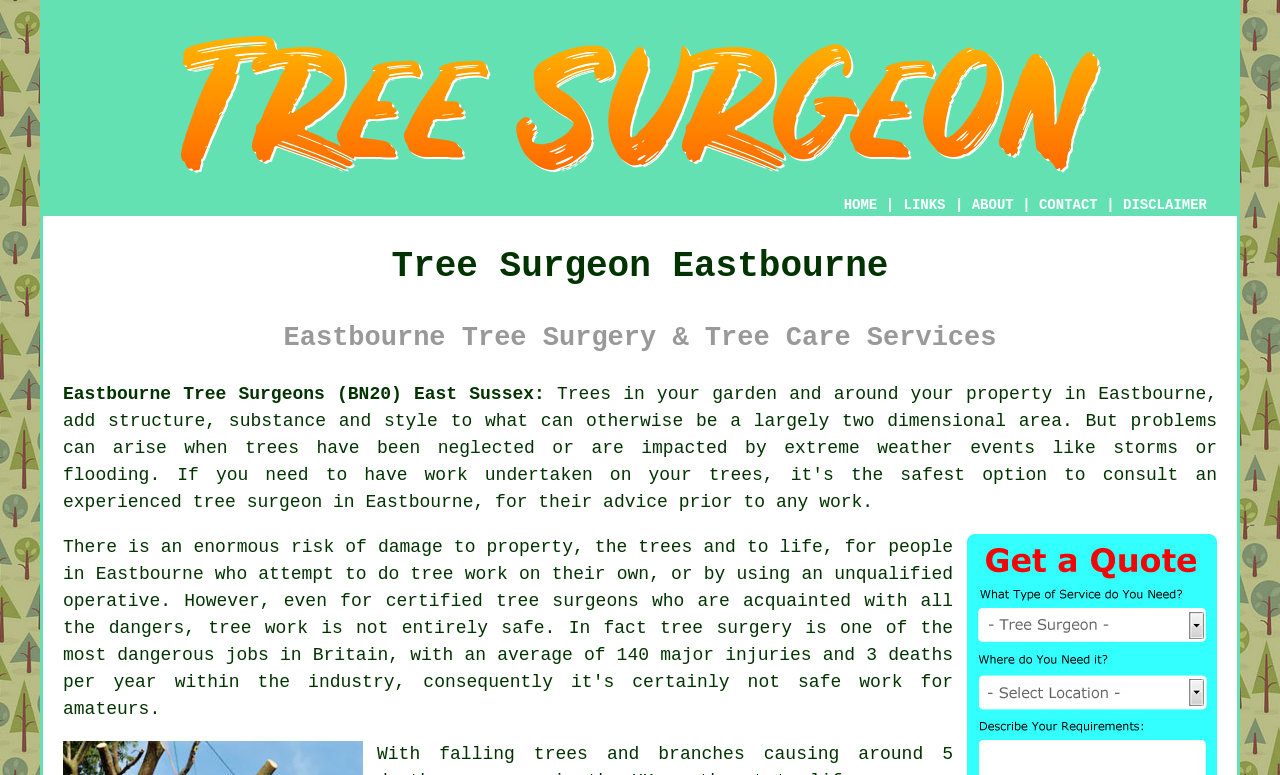Can you give a comprehensive explanation to the question given the content of the image?
What should people in Eastbourne seek prior to any work?

The static text 'in Eastbourne, for their advice prior to any work.' suggests that people in Eastbourne should seek advice from a tree surgeon before undertaking any tree work.